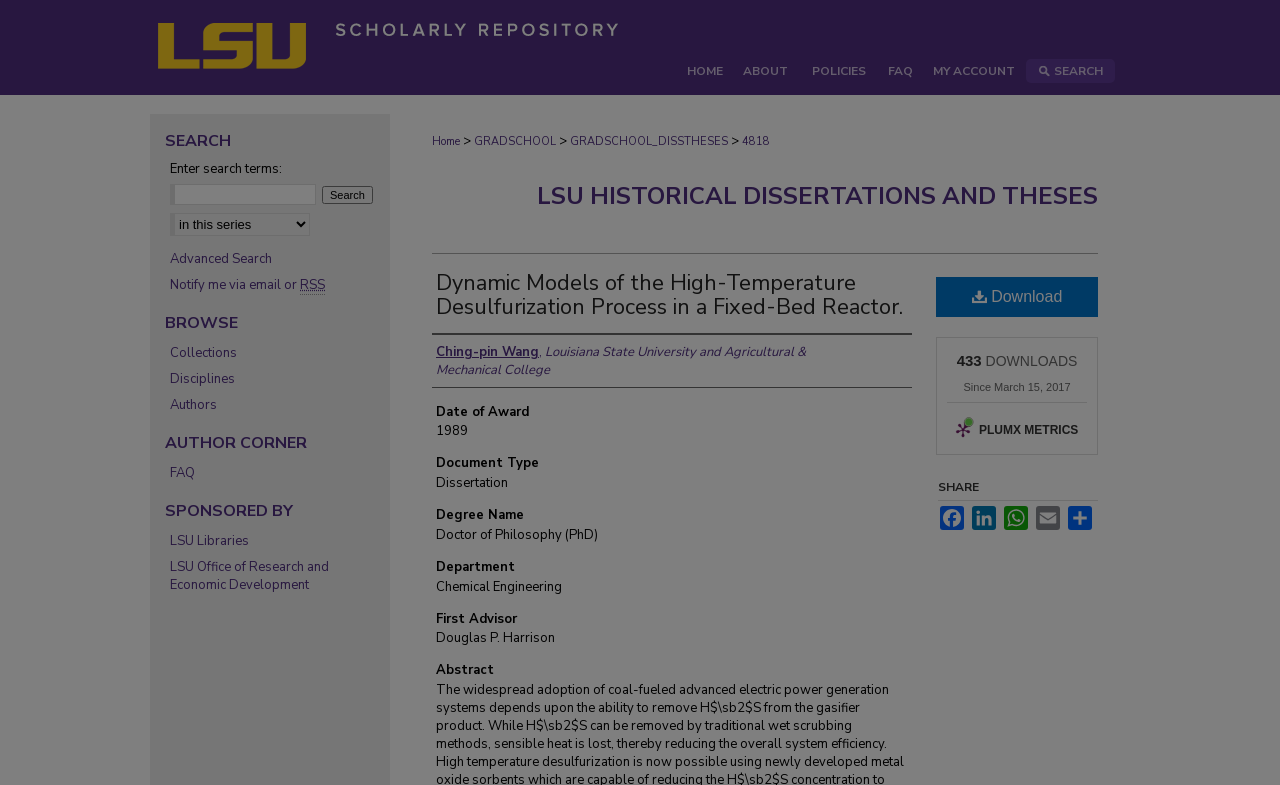Determine the bounding box coordinates of the section I need to click to execute the following instruction: "View LSU Historical Dissertations and Theses". Provide the coordinates as four float numbers between 0 and 1, i.e., [left, top, right, bottom].

[0.42, 0.229, 0.858, 0.27]